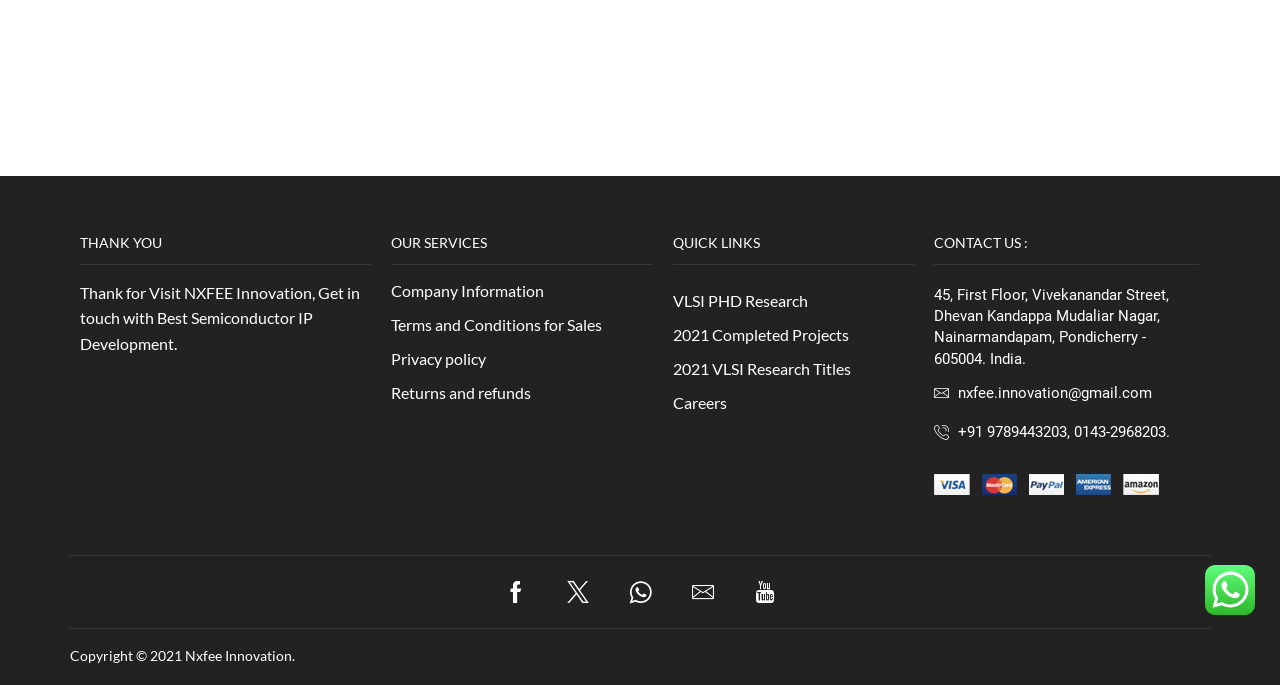Locate the bounding box of the UI element defined by this description: "2021 VLSI Research Titles". The coordinates should be given as four float numbers between 0 and 1, formatted as [left, top, right, bottom].

[0.526, 0.514, 0.665, 0.564]